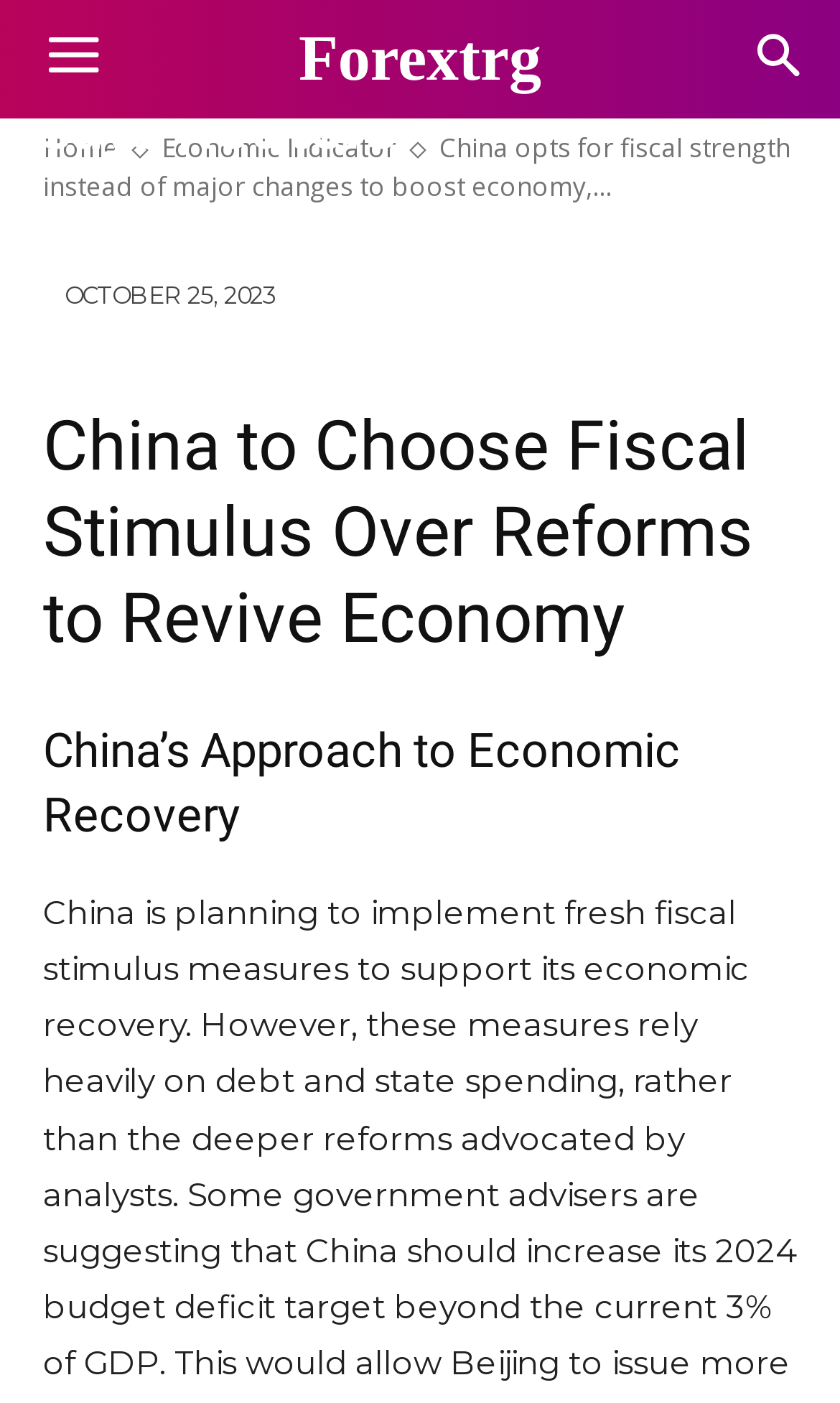Identify the webpage's primary heading and generate its text.

China opts for fiscal strength instead of major changes to boost economy, says Reuters.